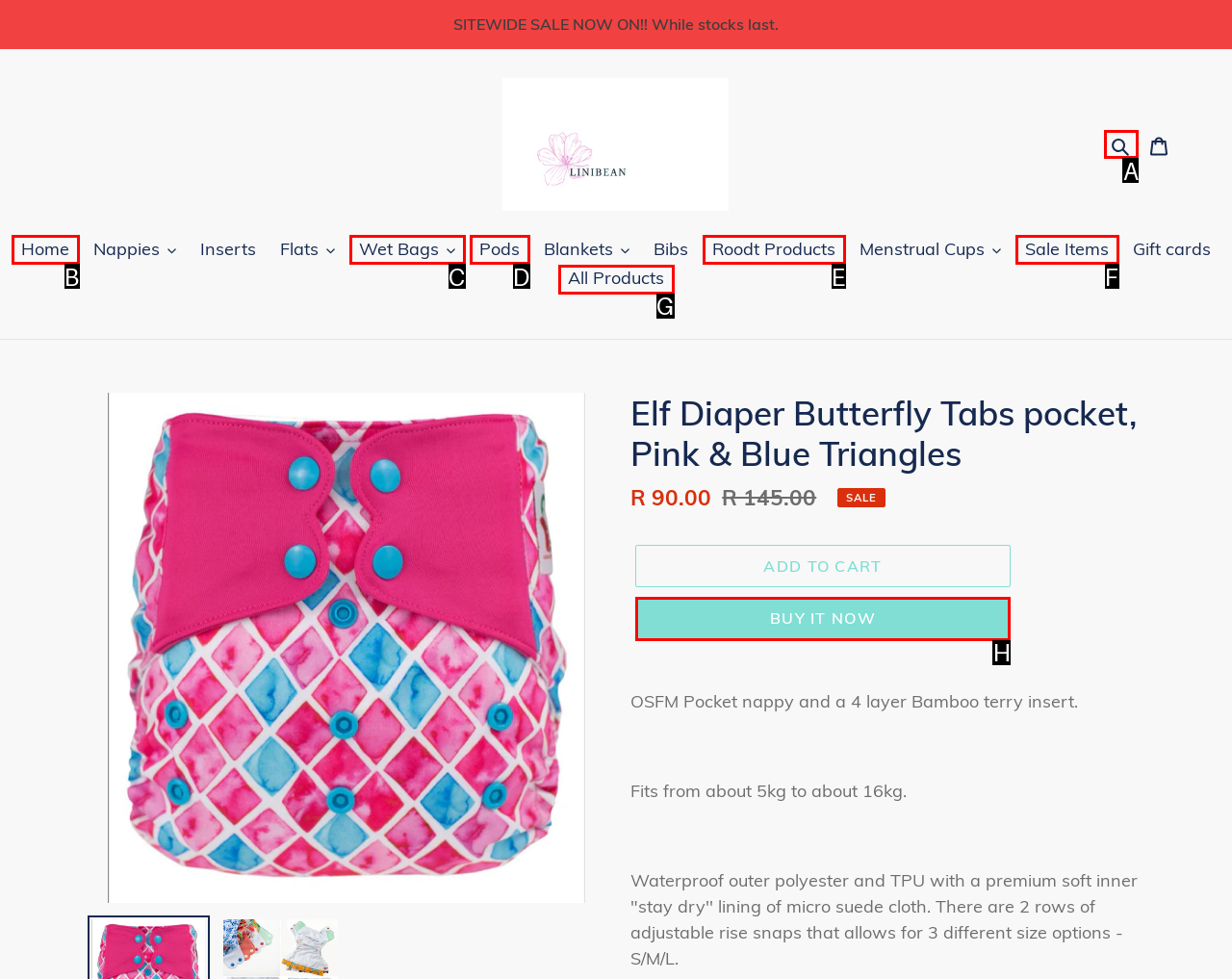Tell me the correct option to click for this task: Buy the product now
Write down the option's letter from the given choices.

H